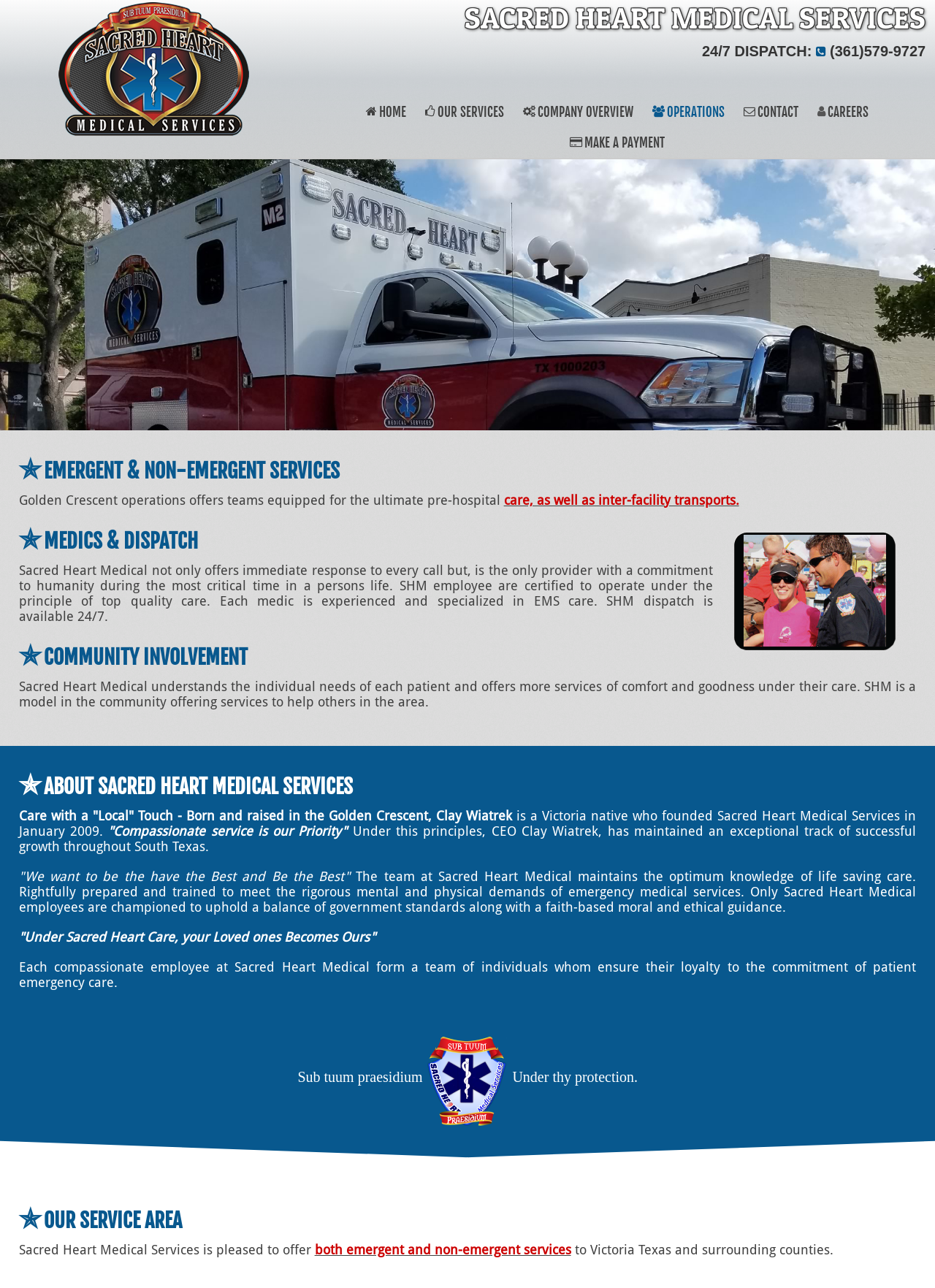What type of services does Sacred Heart Medical Services offer?
Give a comprehensive and detailed explanation for the question.

I found the type of services by reading the section '✯EMERGENT & NON-EMERGENT SERVICES' which describes the services offered by Sacred Heart Medical Services.